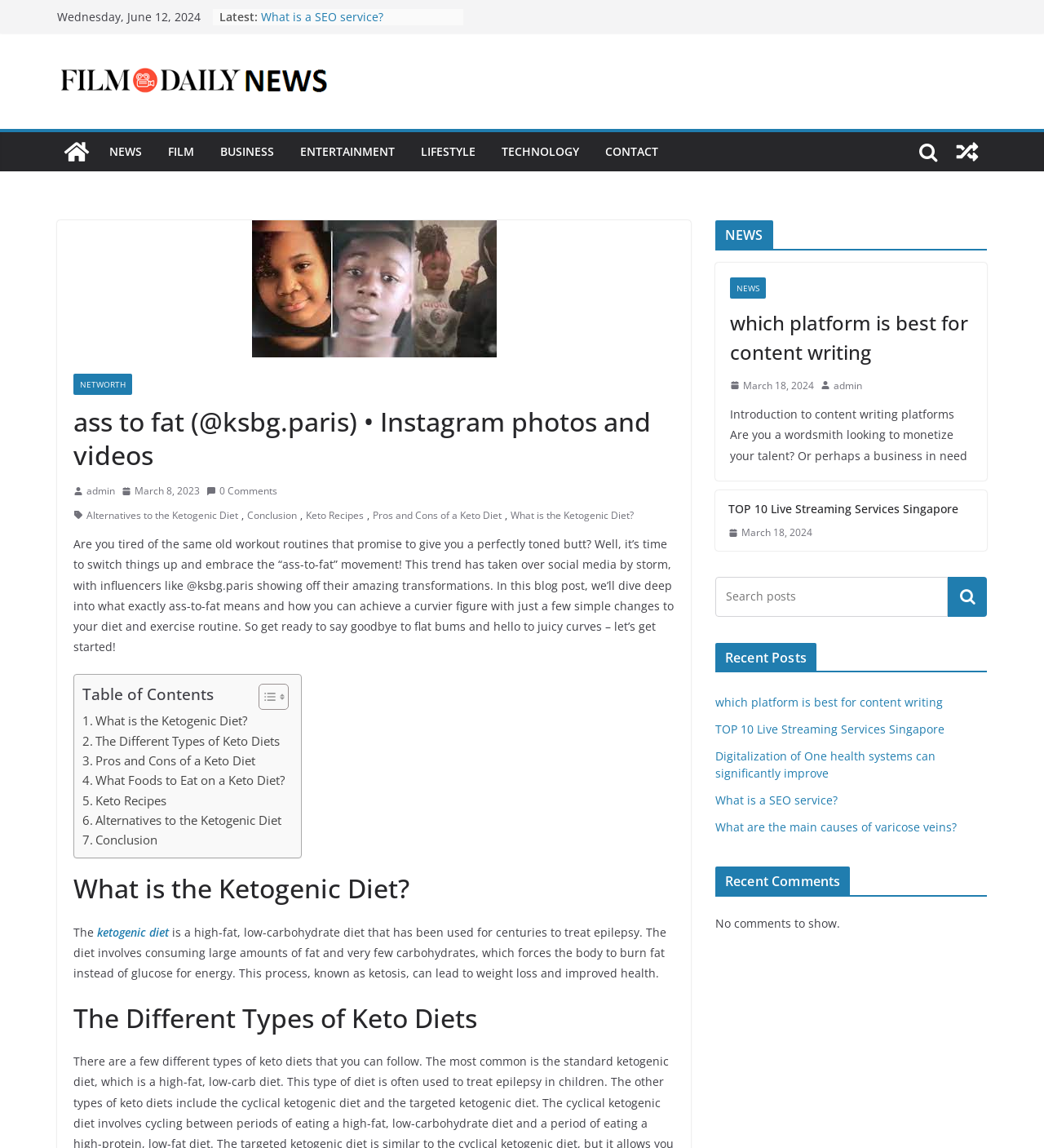Use a single word or phrase to answer the question: 
How many links are there in the 'Table of Contents' section?

7